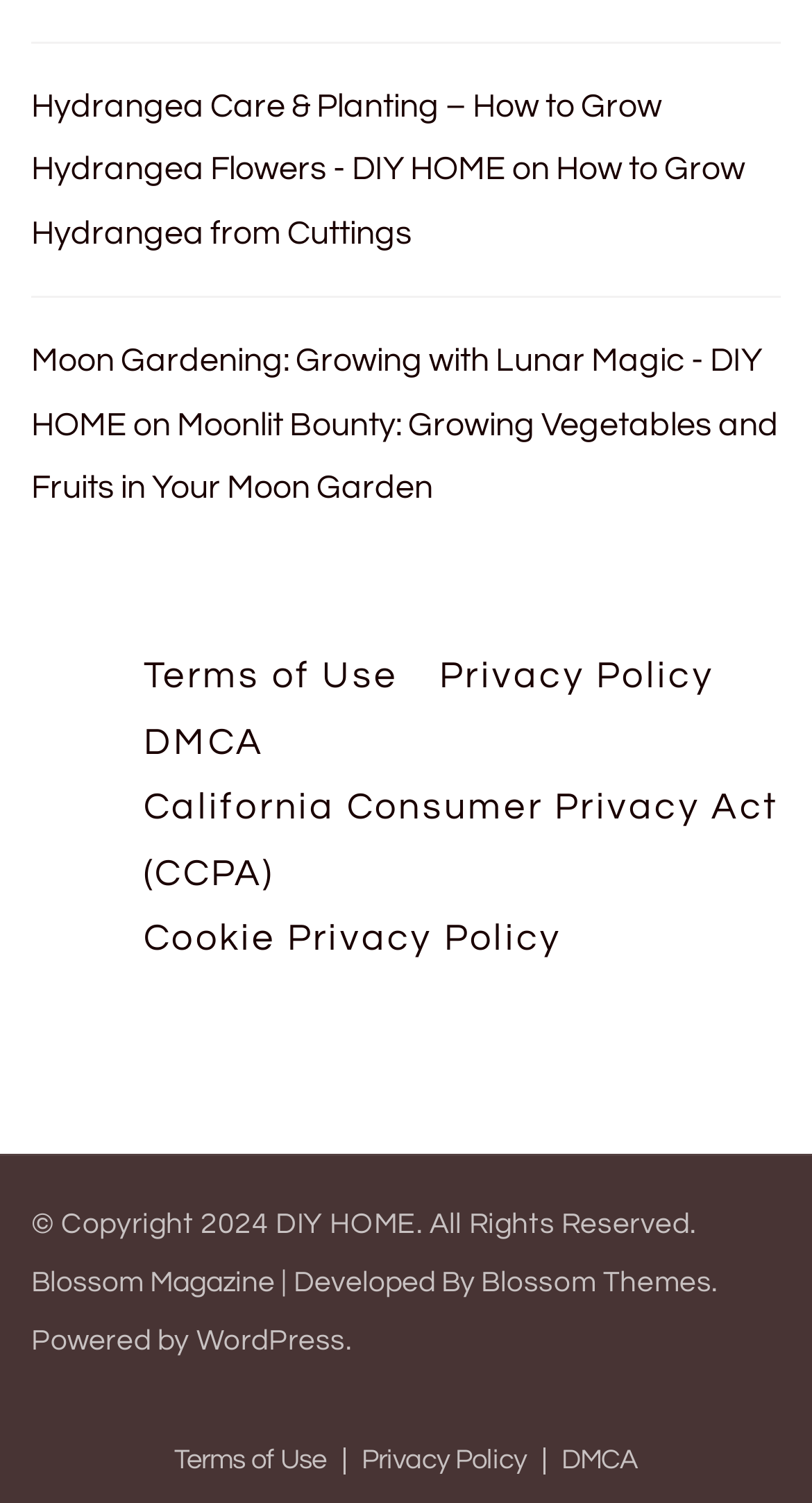Locate the bounding box coordinates of the element I should click to achieve the following instruction: "go to Terms of Use page".

[0.177, 0.429, 0.49, 0.472]